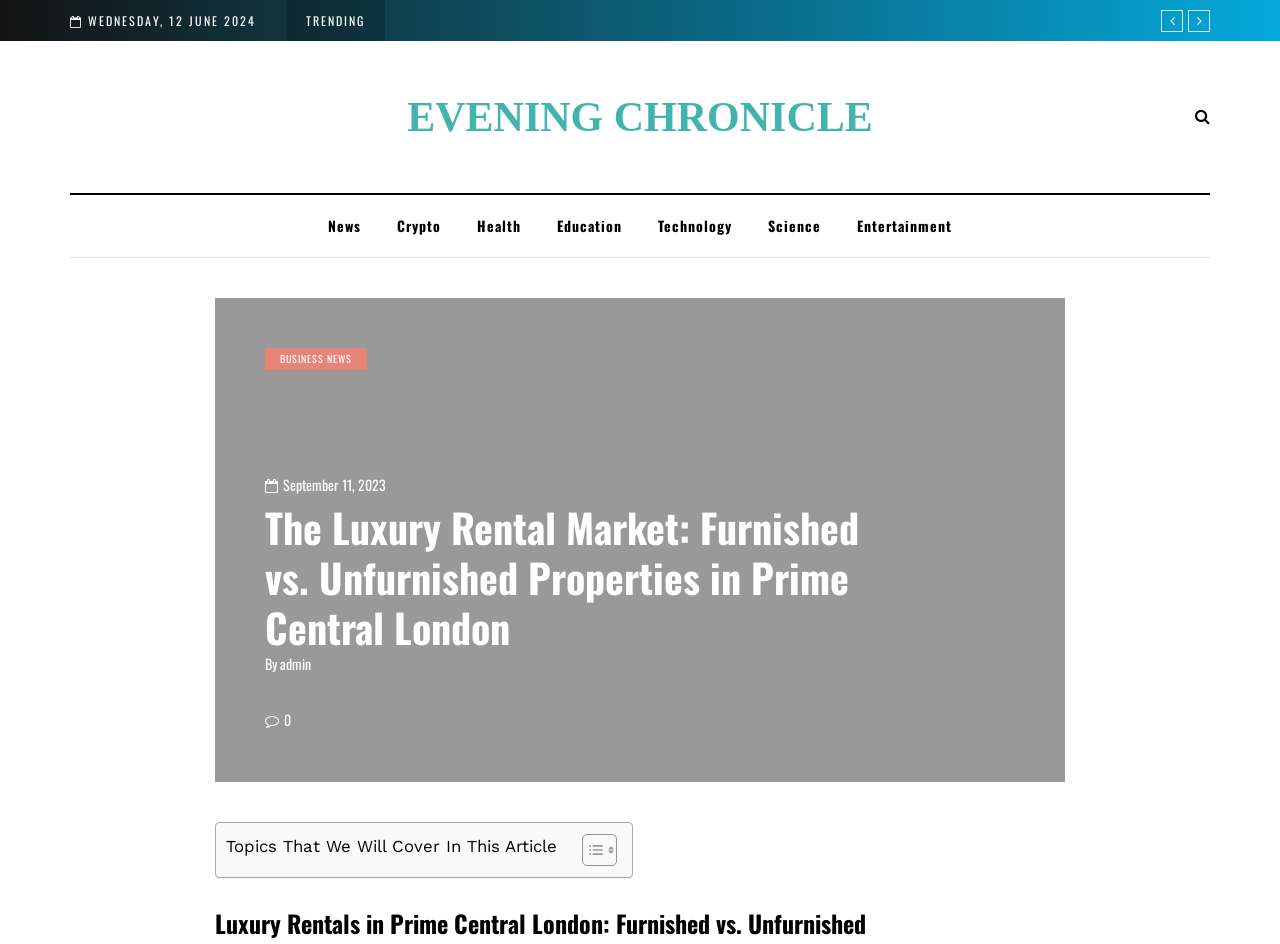What is the category of news mentioned below the search toggle?
By examining the image, provide a one-word or phrase answer.

BUSINESS NEWS